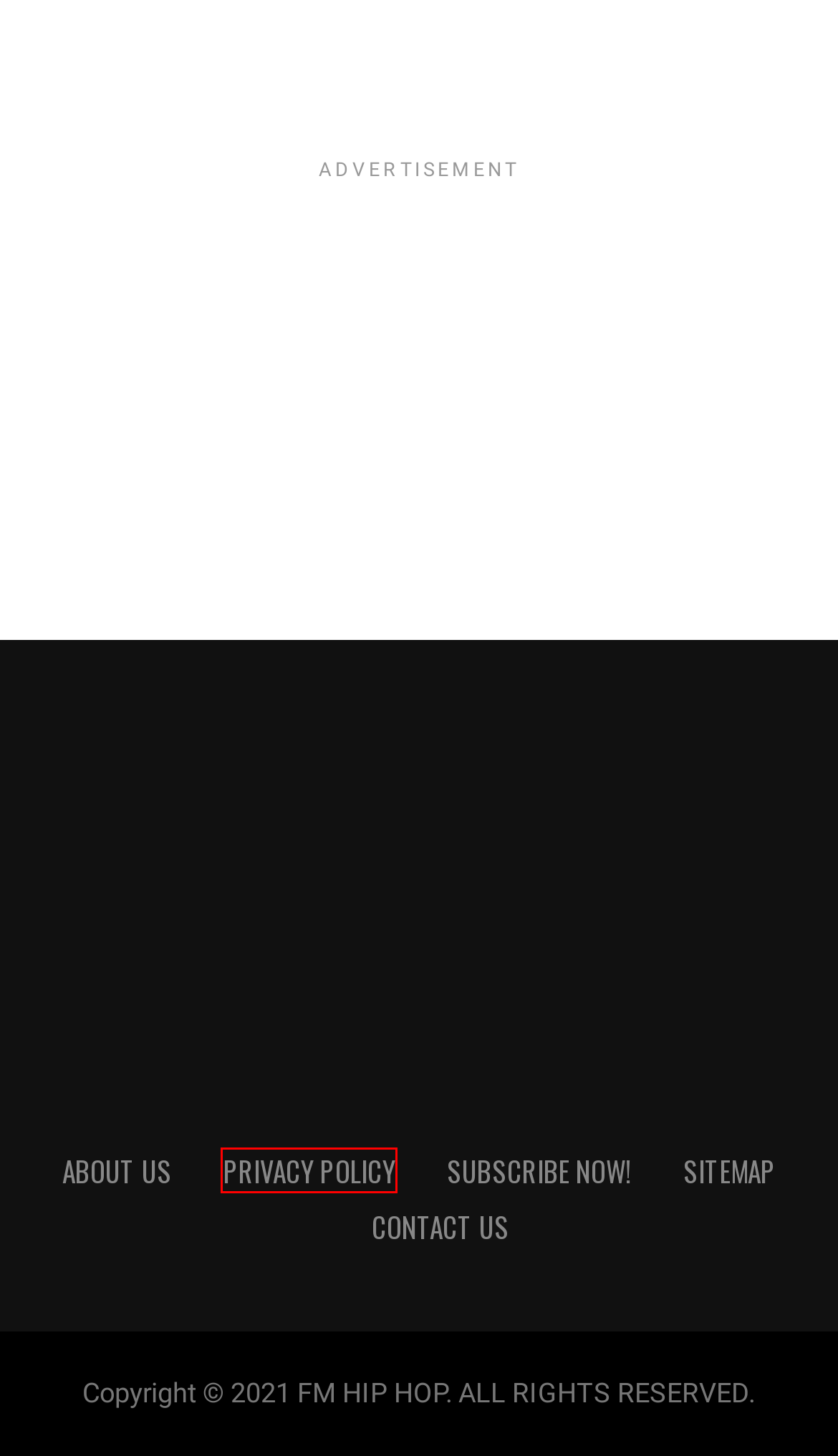Given a screenshot of a webpage with a red bounding box highlighting a UI element, choose the description that best corresponds to the new webpage after clicking the element within the red bounding box. Here are your options:
A. Abbi-Rae De La Rosa, Author at FM HIP HOP
B. #ChakaZulu
C. CherryOnTop.com | Shaping Futures In Entertainment
D. ABOUT US - FM HIP HOP
E. FM HIP HOP - Digital Destination for Hip Hop, Trap, & RnB News
F. trial
G. Privacy Policy - FM HIP HOP
H. Atlanta

G